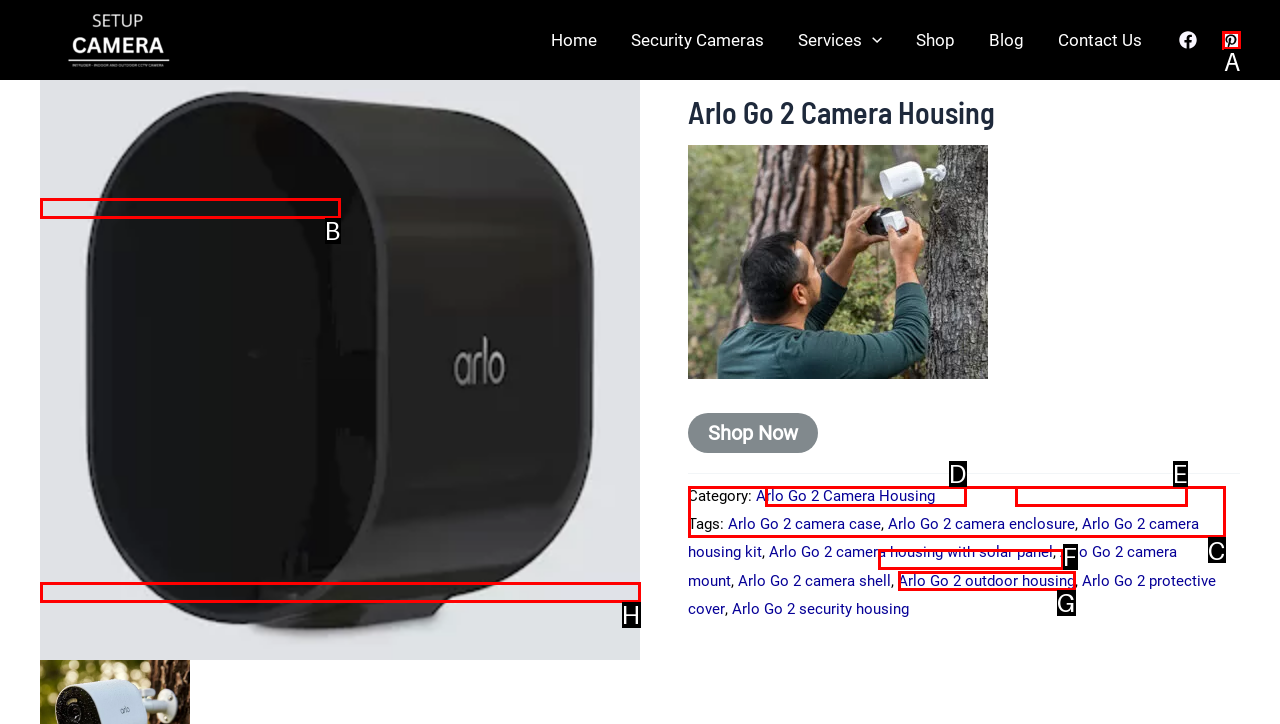To perform the task "Explore Arlo Go 2 outdoor housing", which UI element's letter should you select? Provide the letter directly.

G